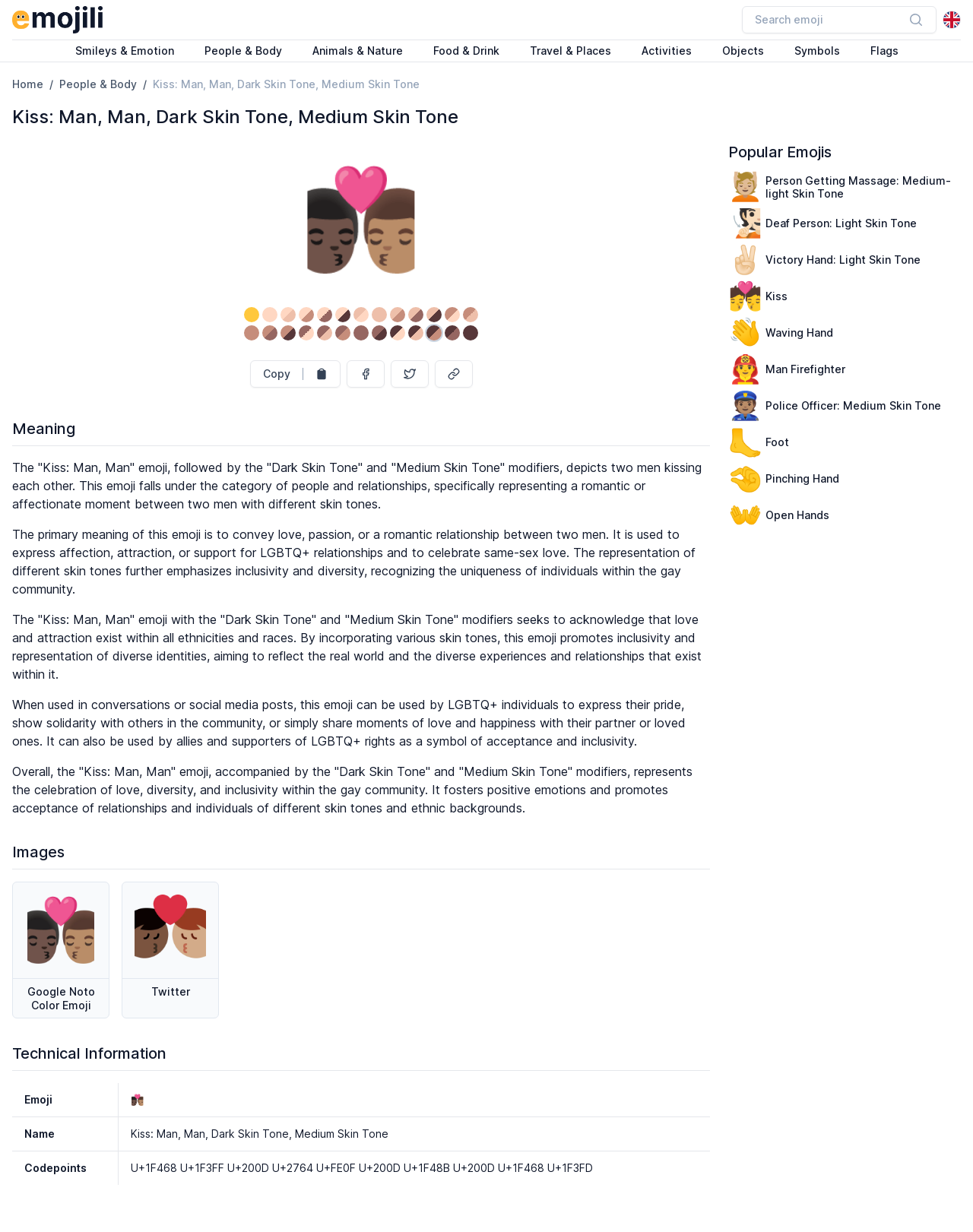Please identify the bounding box coordinates of the clickable region that I should interact with to perform the following instruction: "Copy the emoji". The coordinates should be expressed as four float numbers between 0 and 1, i.e., [left, top, right, bottom].

[0.257, 0.292, 0.35, 0.315]